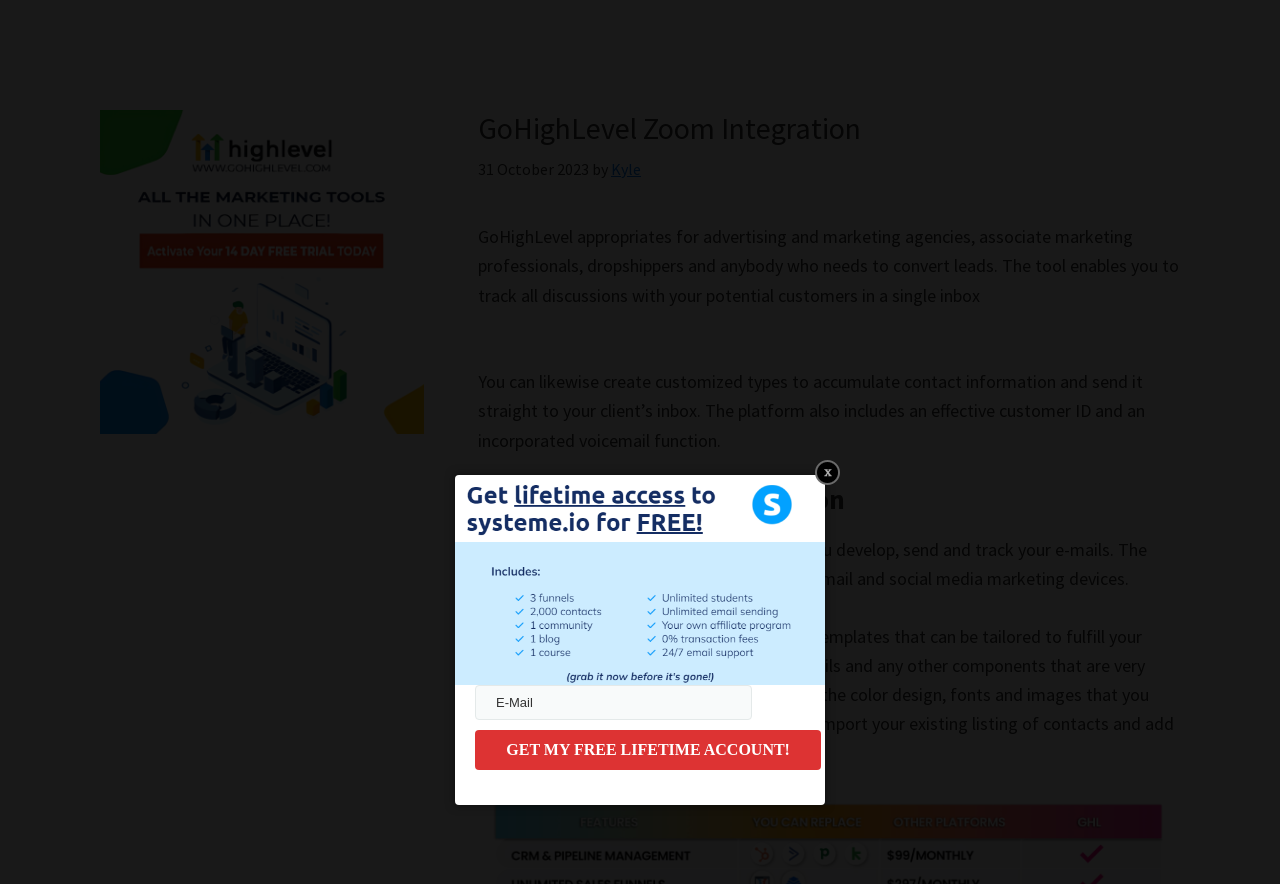With reference to the screenshot, provide a detailed response to the question below:
What is the purpose of GoHighLevel?

According to the webpage, GoHighLevel is suitable for advertising and marketing agencies, affiliate marketers, dropshippers, and anyone who needs to convert leads. This information can be found in the first paragraph of the webpage.